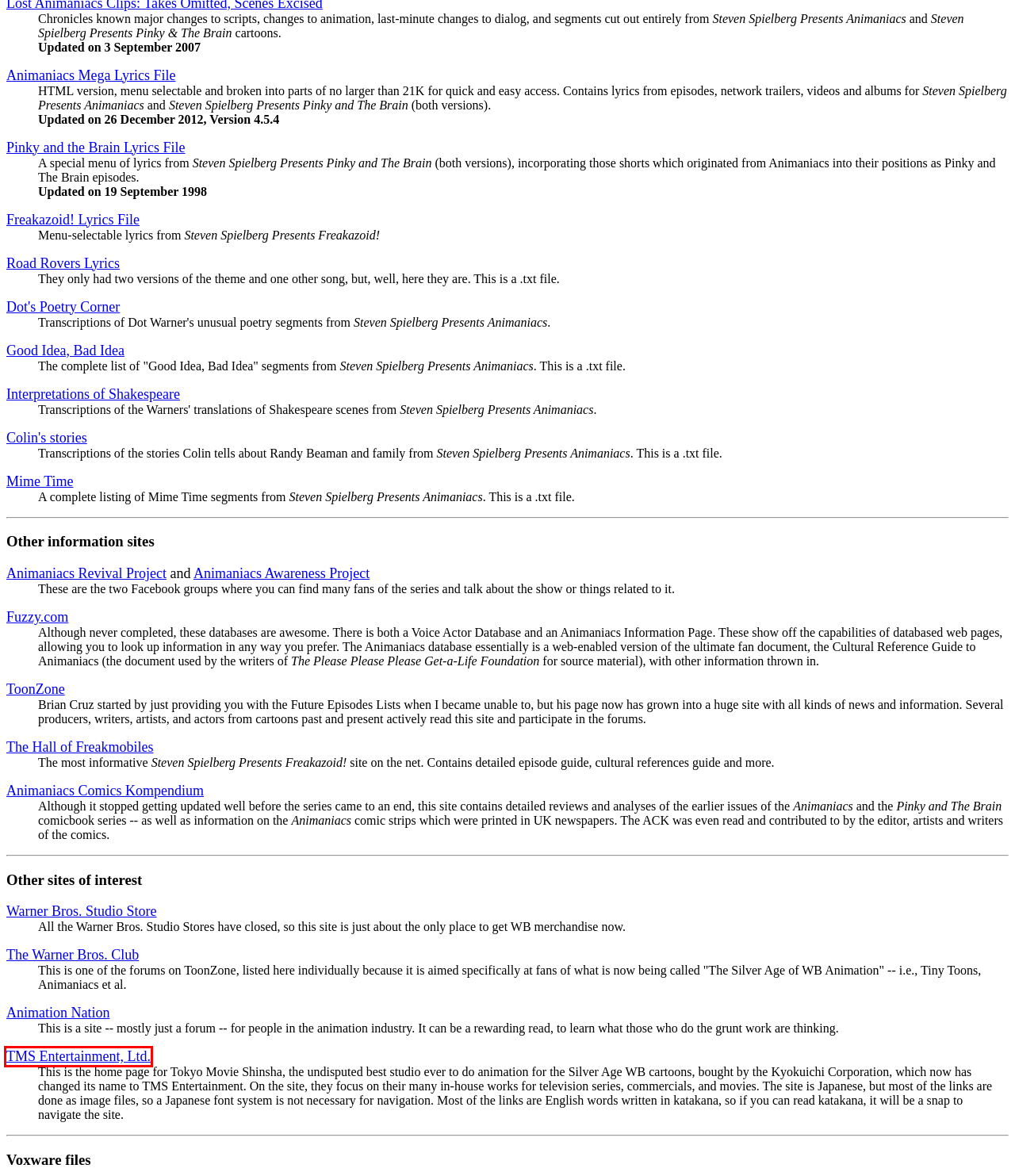Given a screenshot of a webpage with a red bounding box highlighting a UI element, determine which webpage description best matches the new webpage that appears after clicking the highlighted element. Here are the candidates:
A. Who is the genius? Pinky answers.
B. richarons - Emmy & Peabody Winner
C. アニメーションの総合プロデュース会社 トムス・エンタテインメント
D. Jess Harnell plays Tiny Tim
E. Animania IV
F. Keeper's long-lost MIDI files
G. Jess Harnell meets young Wakko fan
H. Animation Nation

C